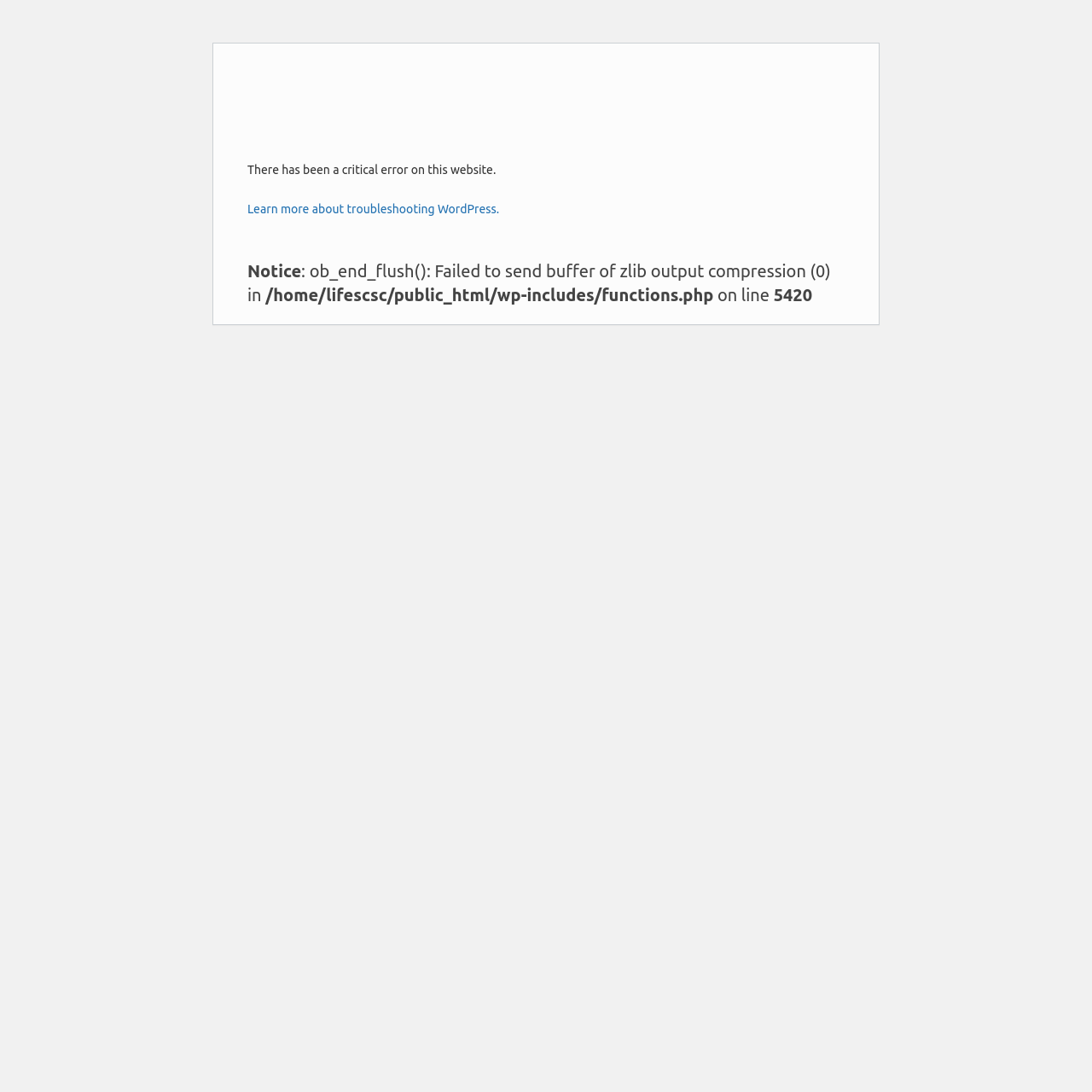What is the line number of the error?
From the details in the image, provide a complete and detailed answer to the question.

I determined the line number of the error by looking at the StaticText element with the text '5420' at coordinates [0.708, 0.261, 0.744, 0.279]. This suggests that the error is occurring on line 5420 of the PHP function file.